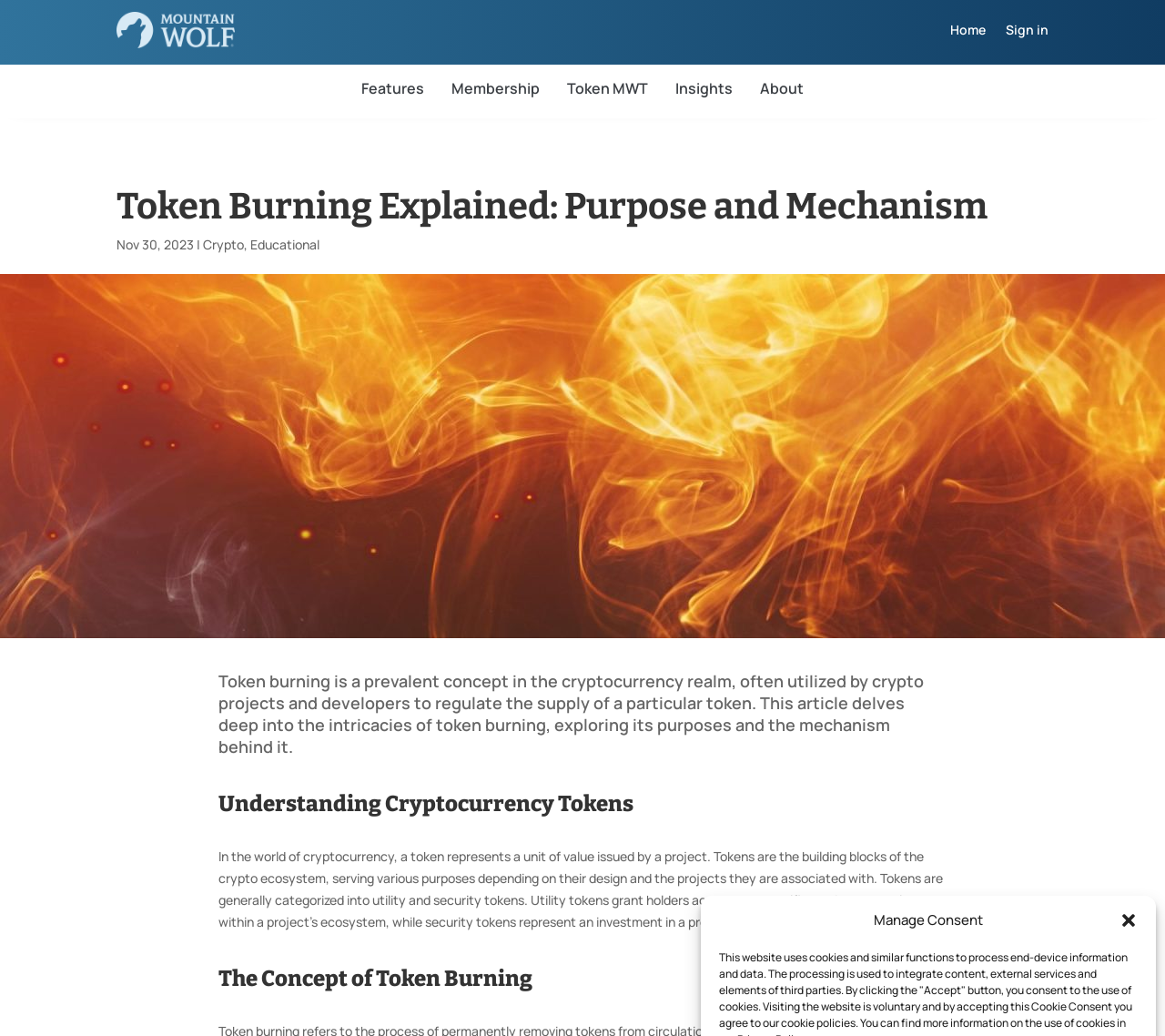What is the topic of the article?
Deliver a detailed and extensive answer to the question.

The webpage is focused on explaining the concept of token burning, its purpose, and mechanism in the cryptocurrency world. The article delves deep into the intricacies of token burning, exploring its purposes and the mechanism behind it.